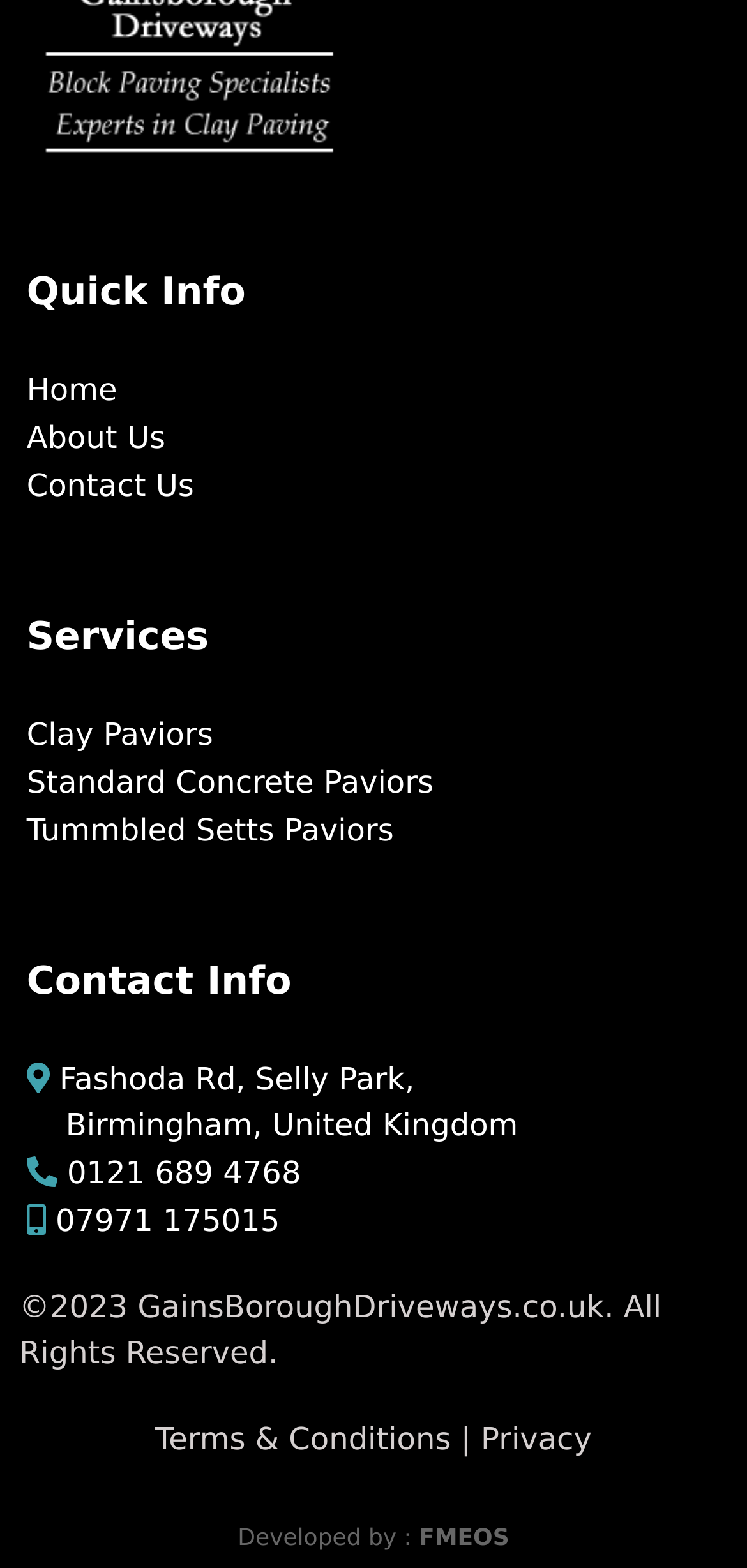What type of paviors are listed?
Identify the answer in the screenshot and reply with a single word or phrase.

Three types